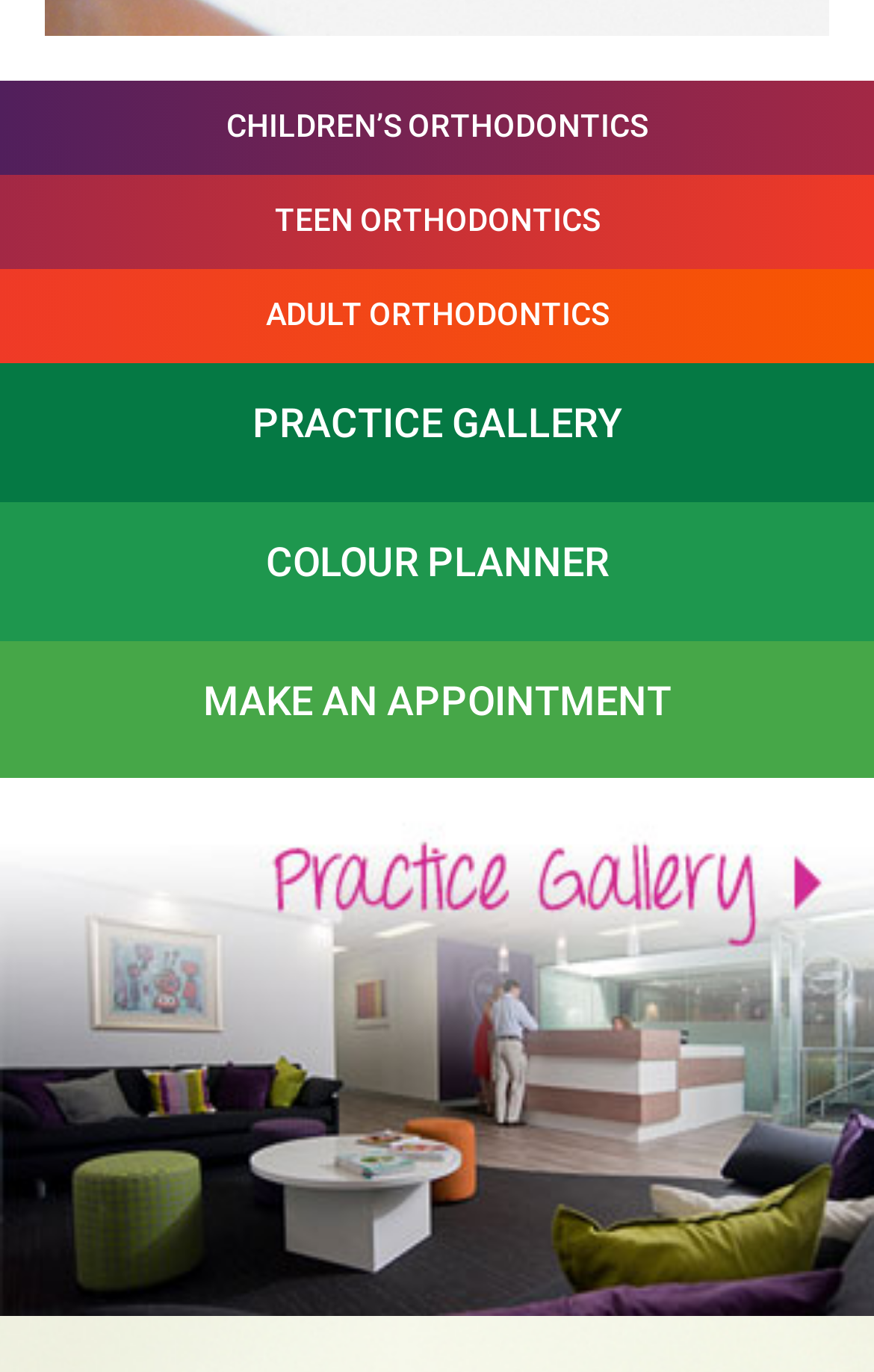Give the bounding box coordinates for this UI element: "Make An Appointment". The coordinates should be four float numbers between 0 and 1, arranged as [left, top, right, bottom].

[0.0, 0.467, 1.0, 0.568]